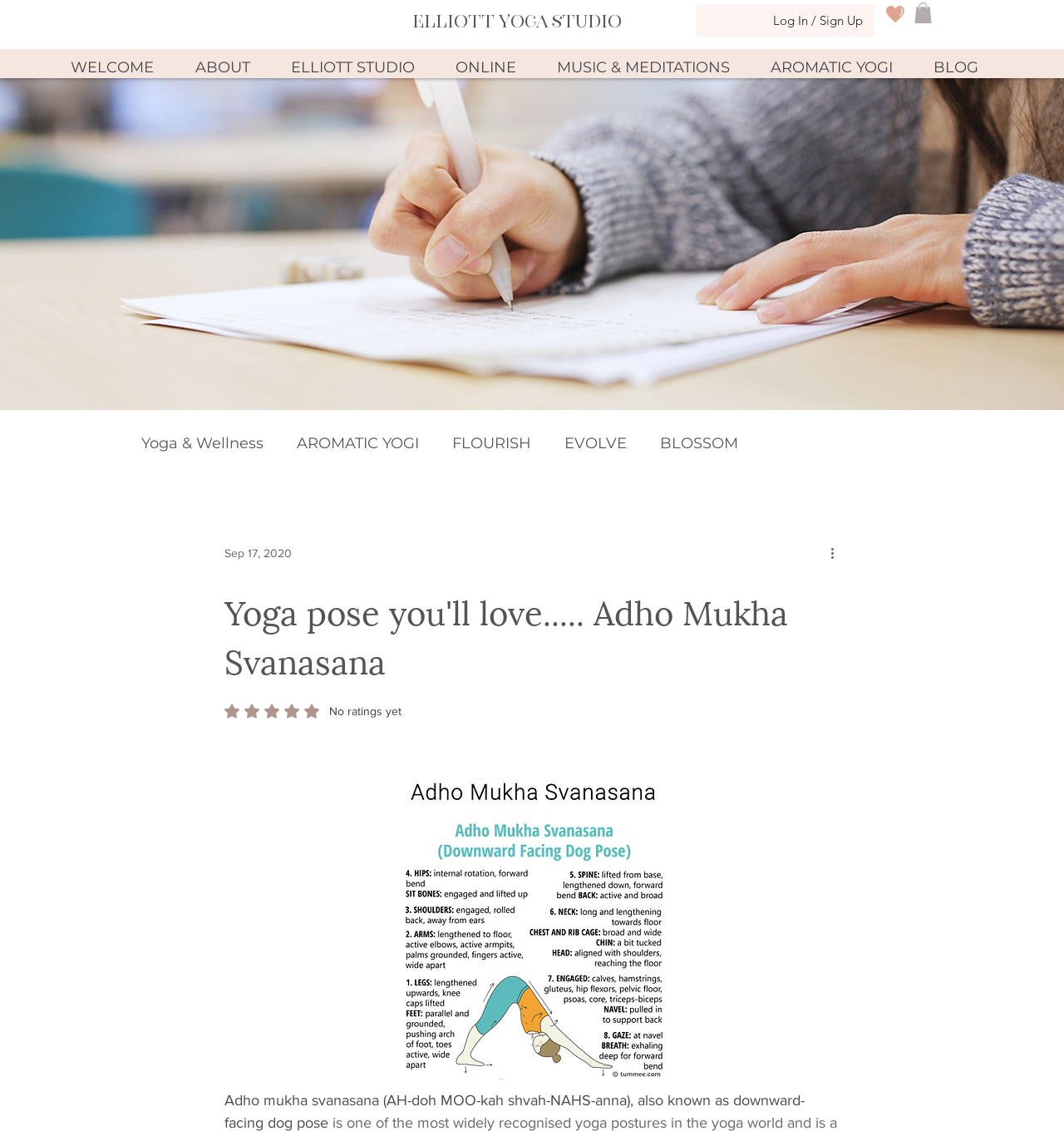Please provide the bounding box coordinates for the UI element as described: "#comp-kbdj0z9k svg [data-color="1"] {fill: #E0A390;}". The coordinates must be four floats between 0 and 1, represented as [left, top, right, bottom].

[0.833, 0.005, 0.85, 0.02]